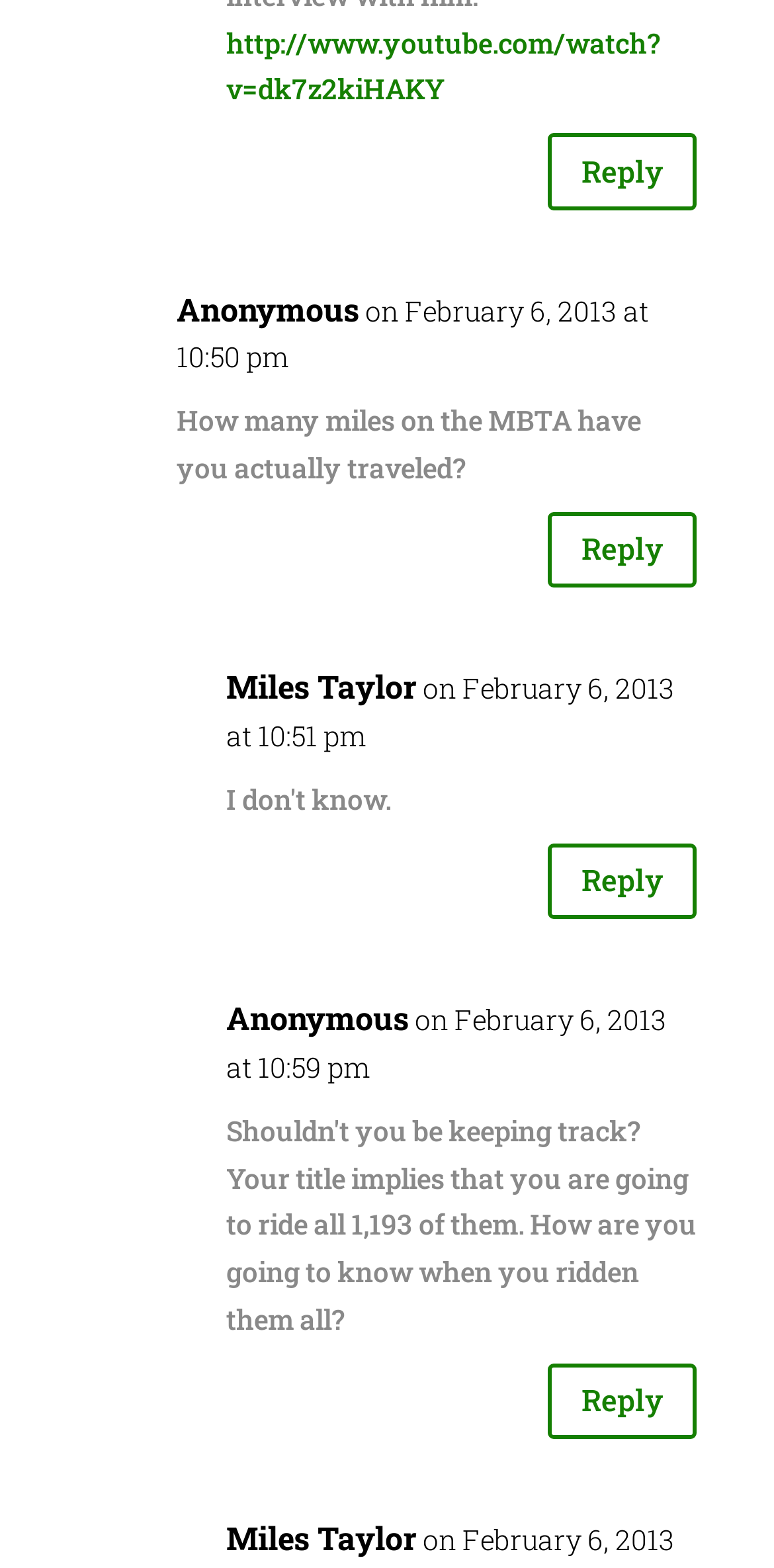Given the element description, predict the bounding box coordinates in the format (top-left x, top-left y, bottom-right x, bottom-right y). Make sure all values are between 0 and 1. Here is the element description: Miles Taylor

[0.292, 0.423, 0.538, 0.453]